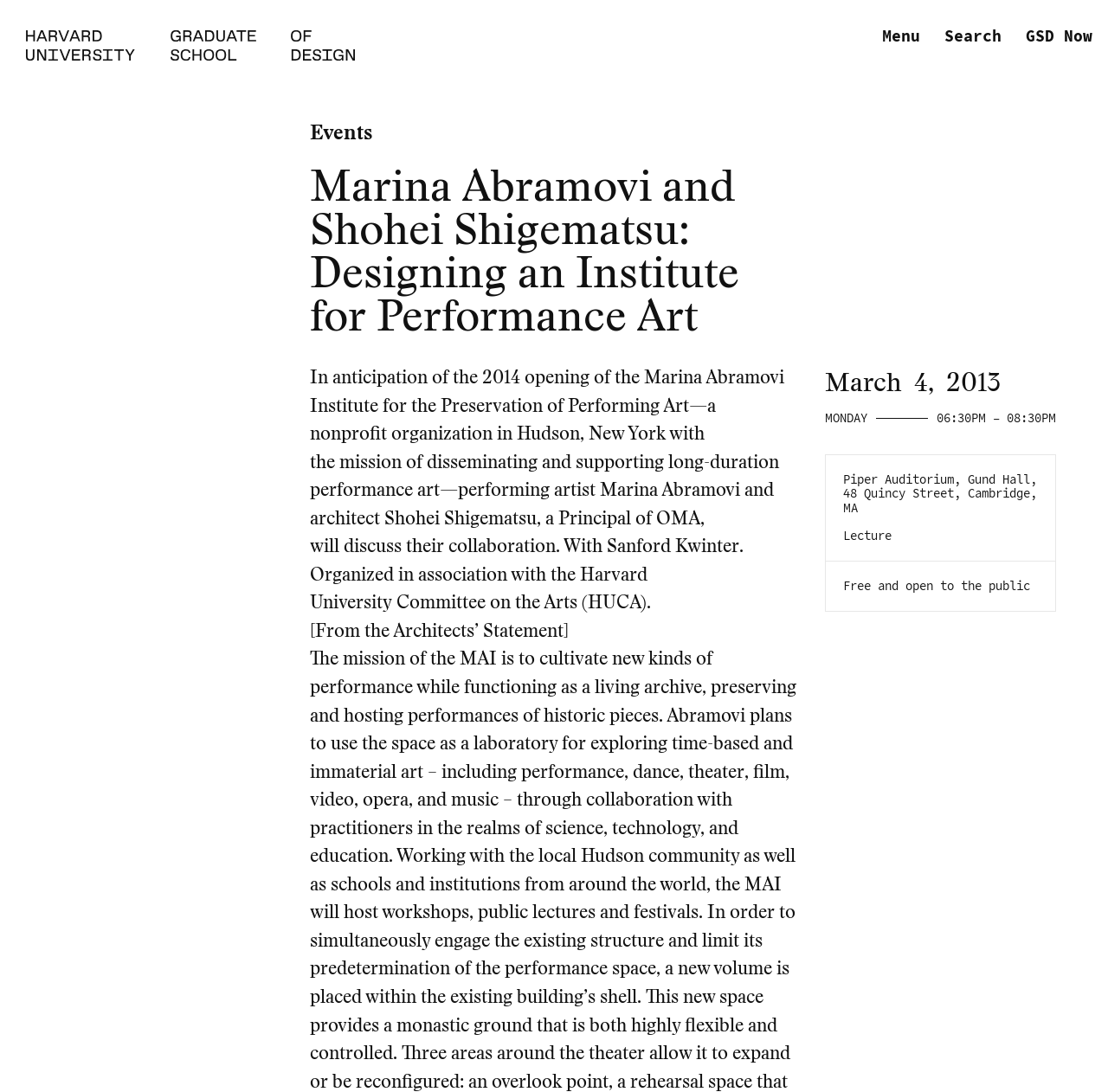For the element described, predict the bounding box coordinates as (top-left x, top-left y, bottom-right x, bottom-right y). All values should be between 0 and 1. Element description: Search

[0.846, 0.022, 0.91, 0.044]